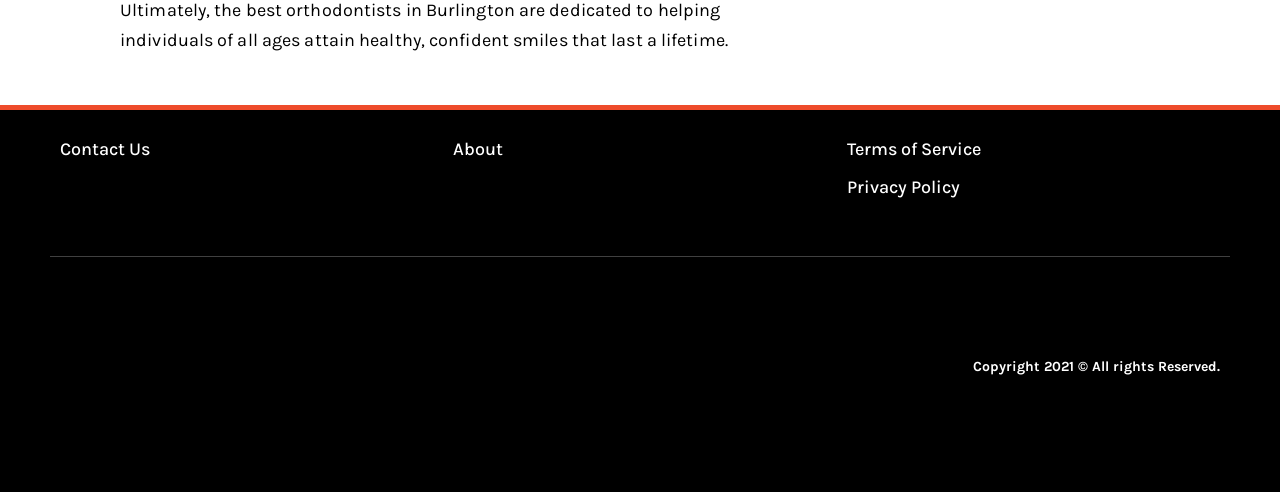What is the last menu item?
Look at the image and respond with a one-word or short phrase answer.

Privacy Policy